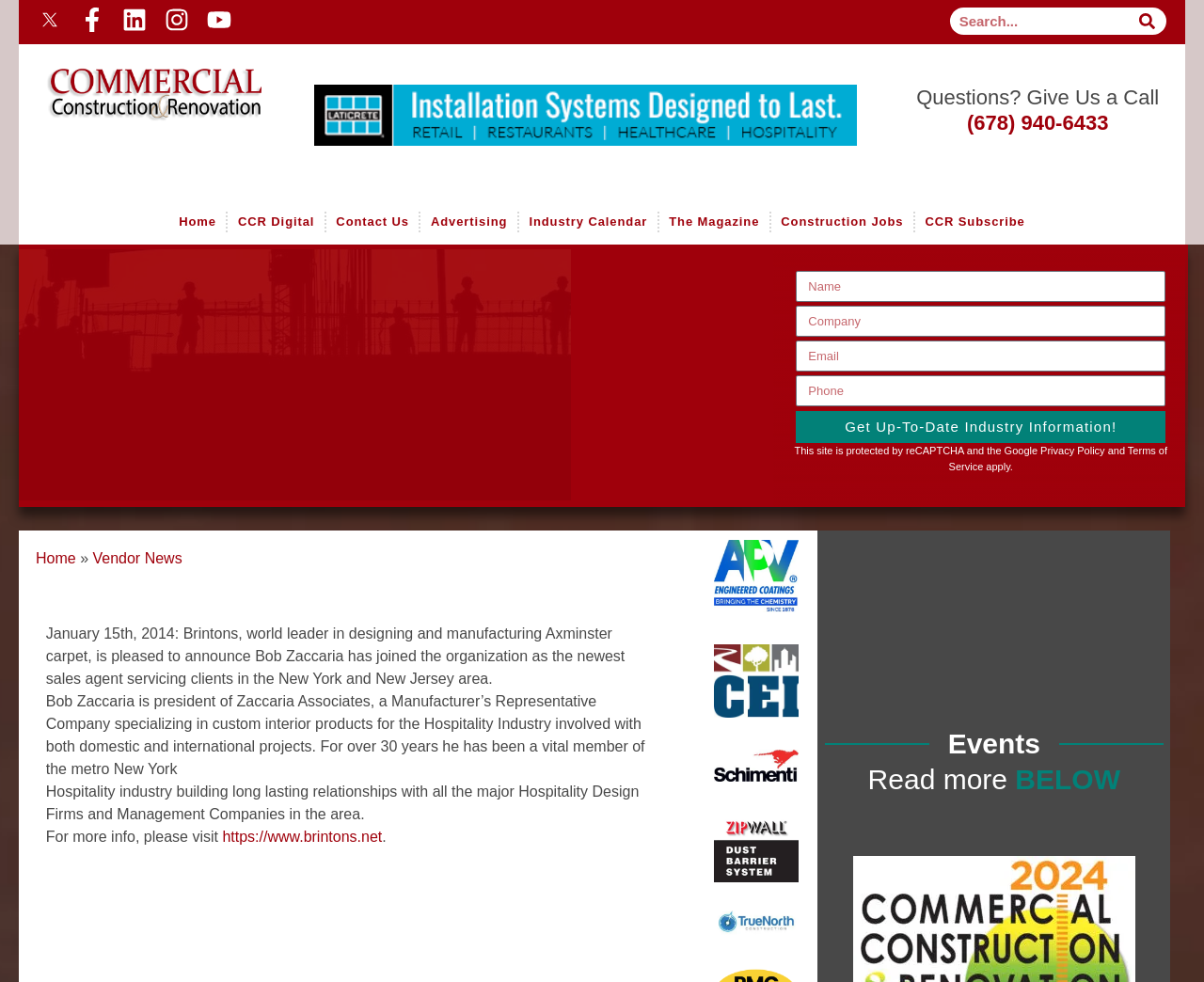Give a concise answer of one word or phrase to the question: 
What is the purpose of the search box?

To search the website